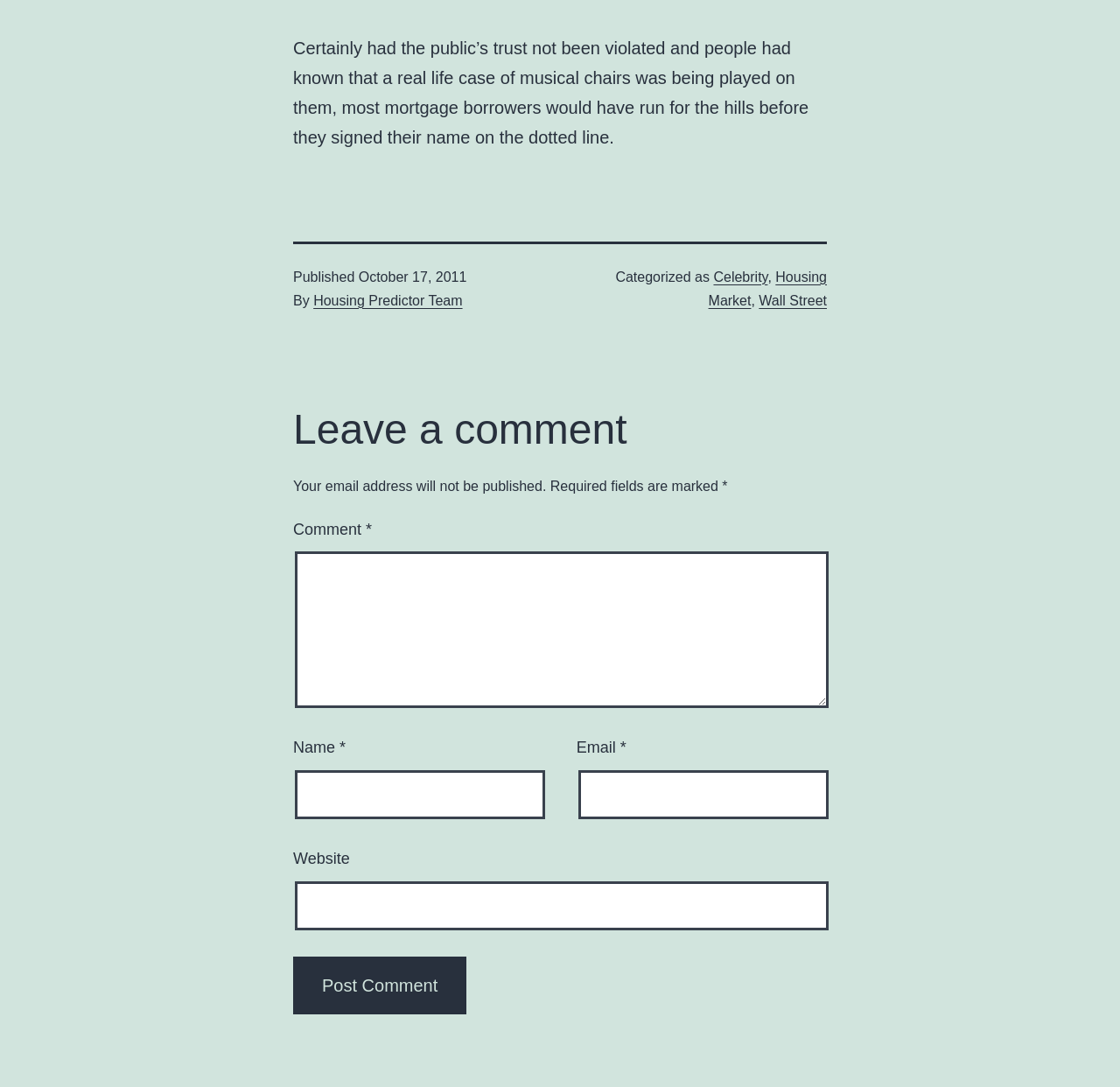Please provide a comprehensive answer to the question based on the screenshot: What is the warning message above the comment section?

I found the warning message above the comment section by looking at the static text element that says 'Your email address will not be published.'. This message is likely warning users that their email address will not be made public when they submit a comment.